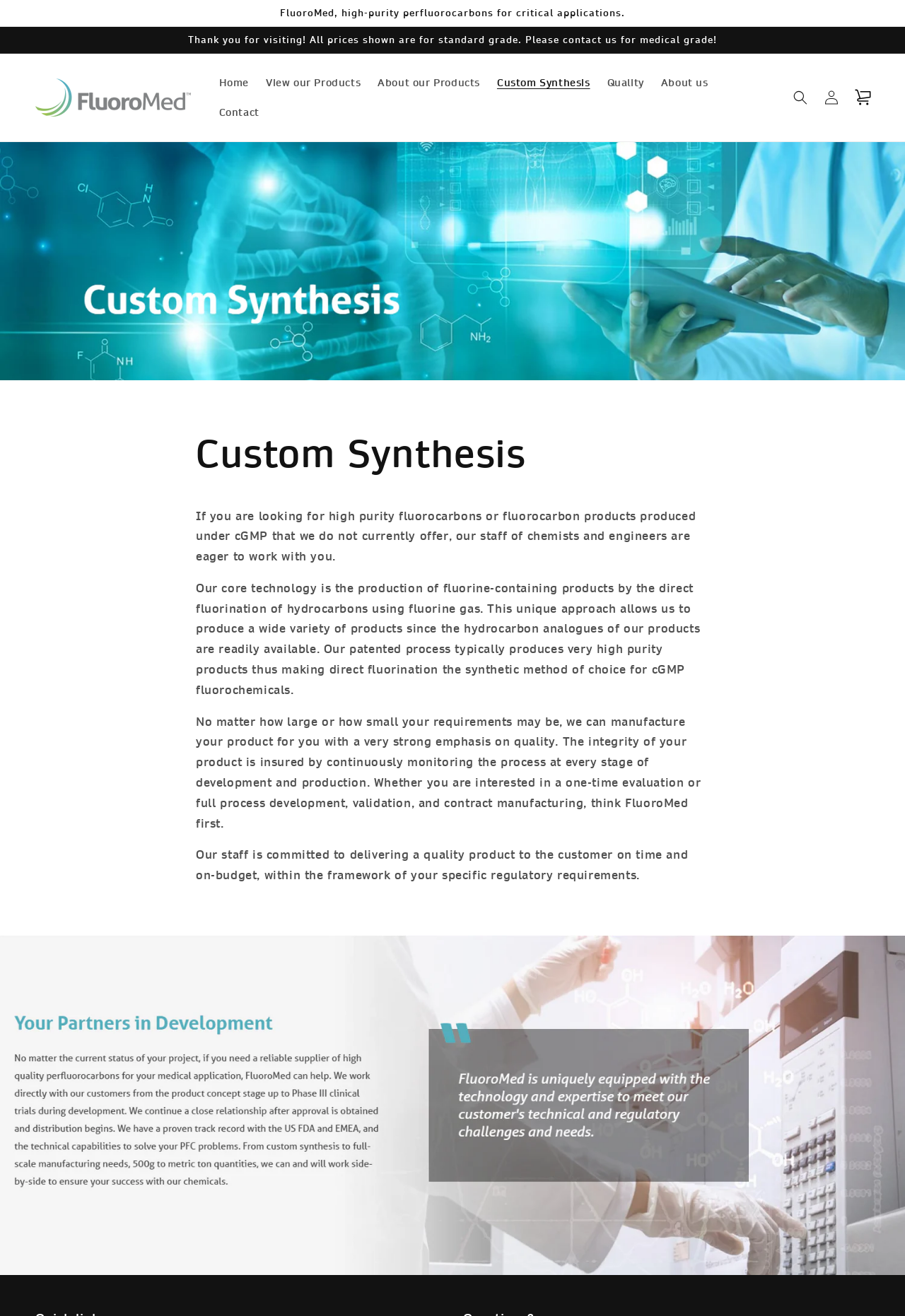Please determine the bounding box coordinates of the element's region to click for the following instruction: "Log in to the account".

[0.902, 0.062, 0.936, 0.086]